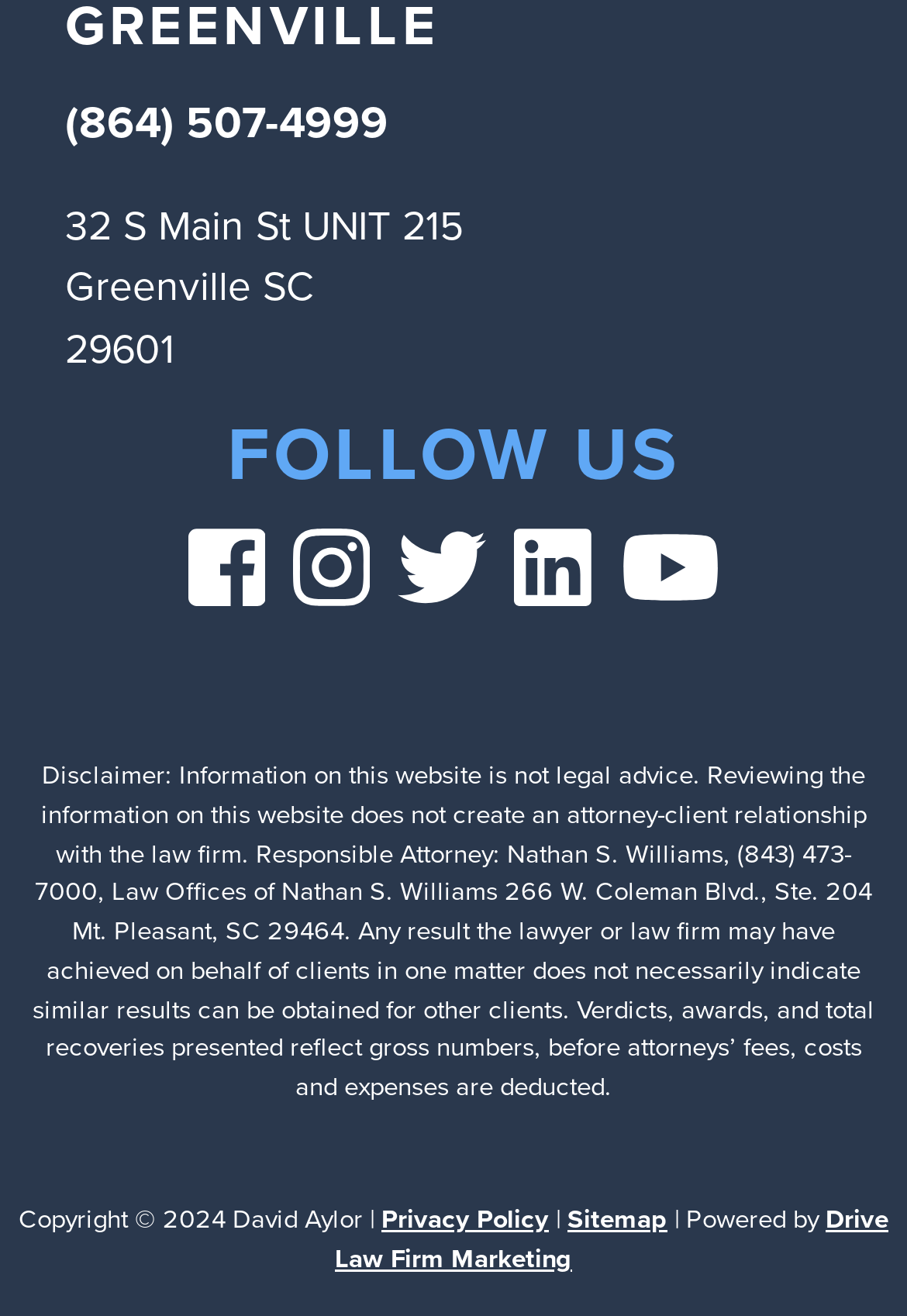Please find the bounding box coordinates (top-left x, top-left y, bottom-right x, bottom-right y) in the screenshot for the UI element described as follows: Emerald Diamond Cocktail Ring

None